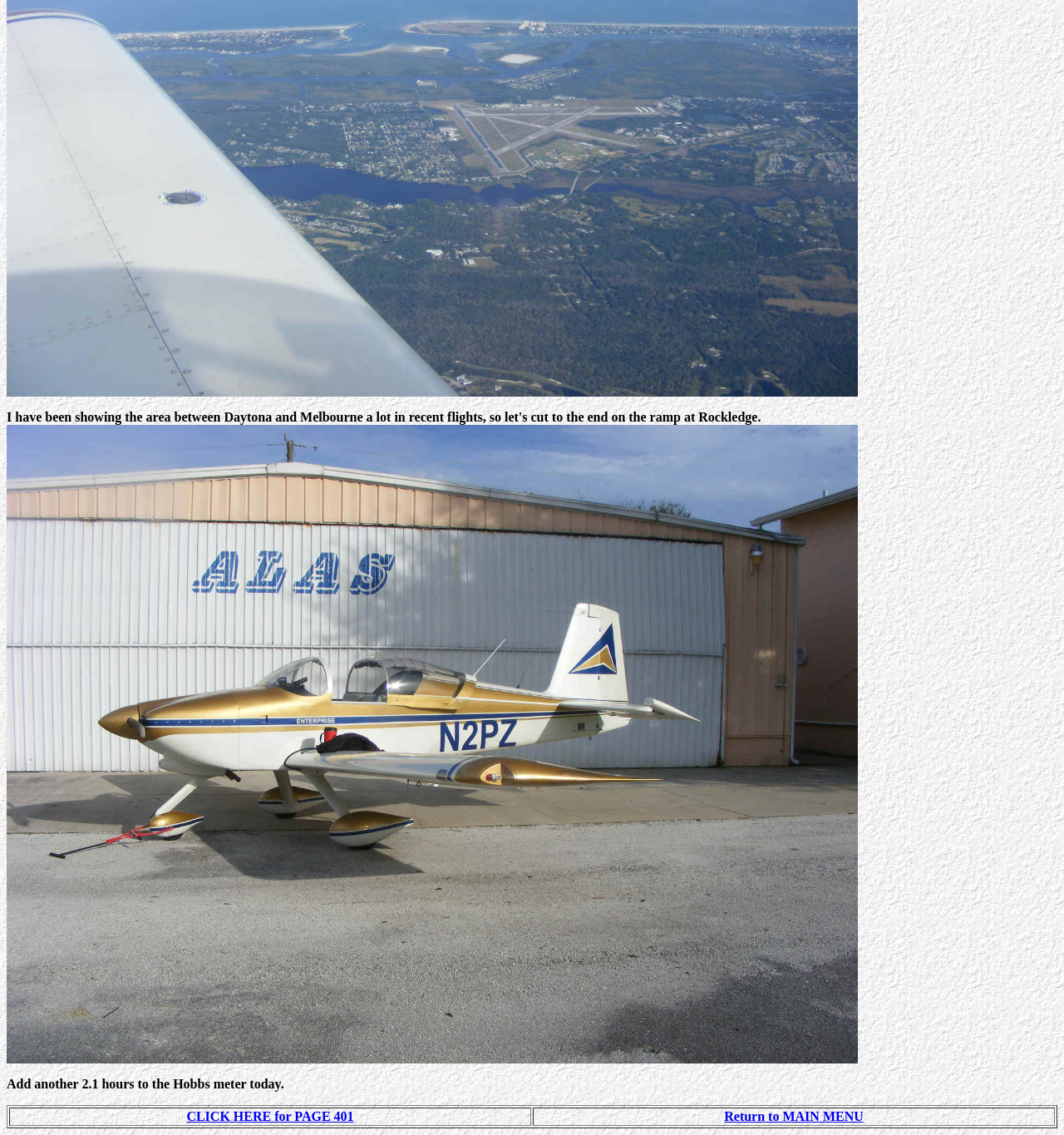Respond to the question with just a single word or phrase: 
What is the context of the page?

Aviation